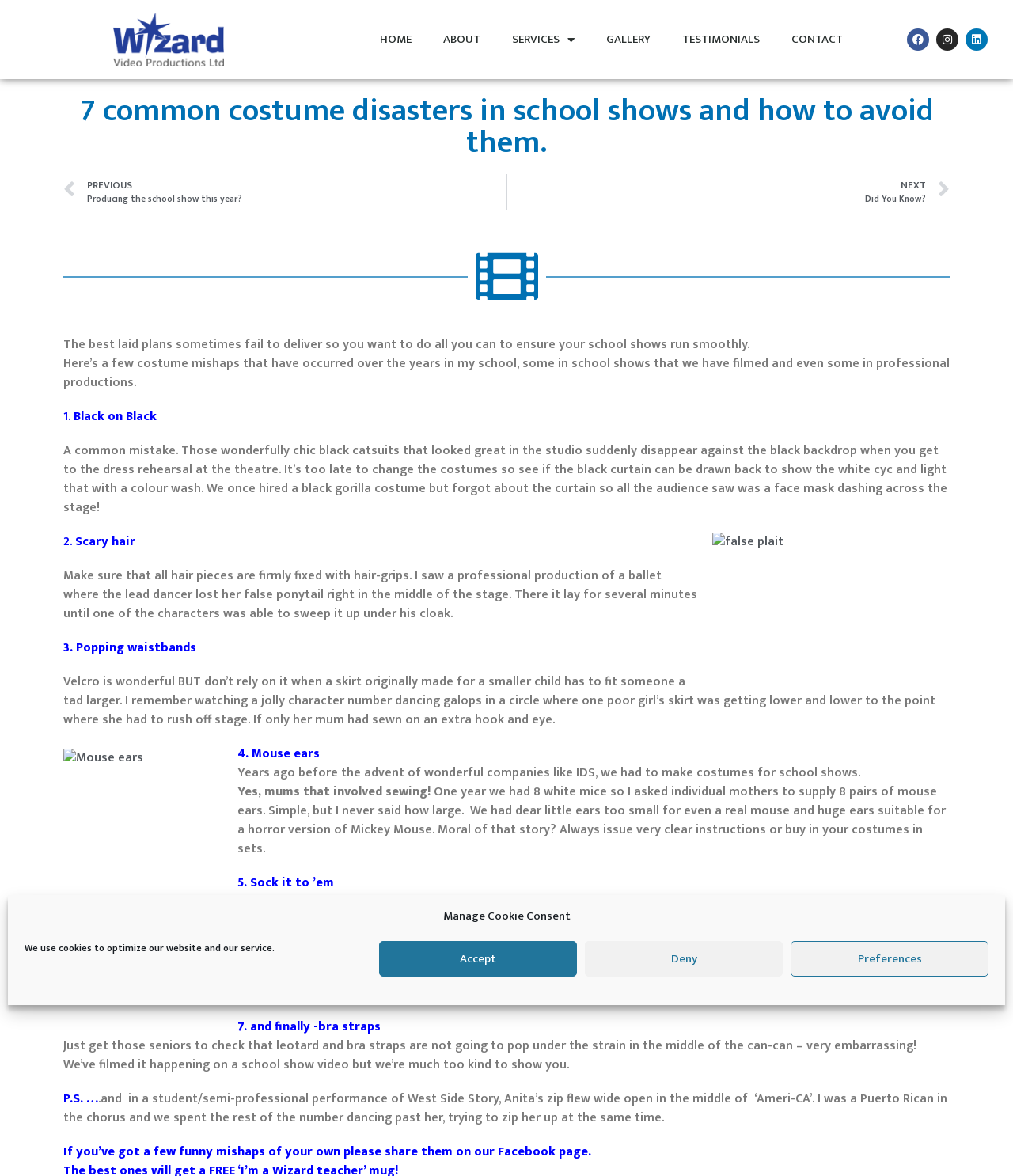What is the advice given regarding hair pieces?
Provide a comprehensive and detailed answer to the question.

The text advises to make sure that all hair pieces are firmly fixed with hair-grips to avoid a situation like the one mentioned where a lead dancer lost her false ponytail during a professional production of a ballet.